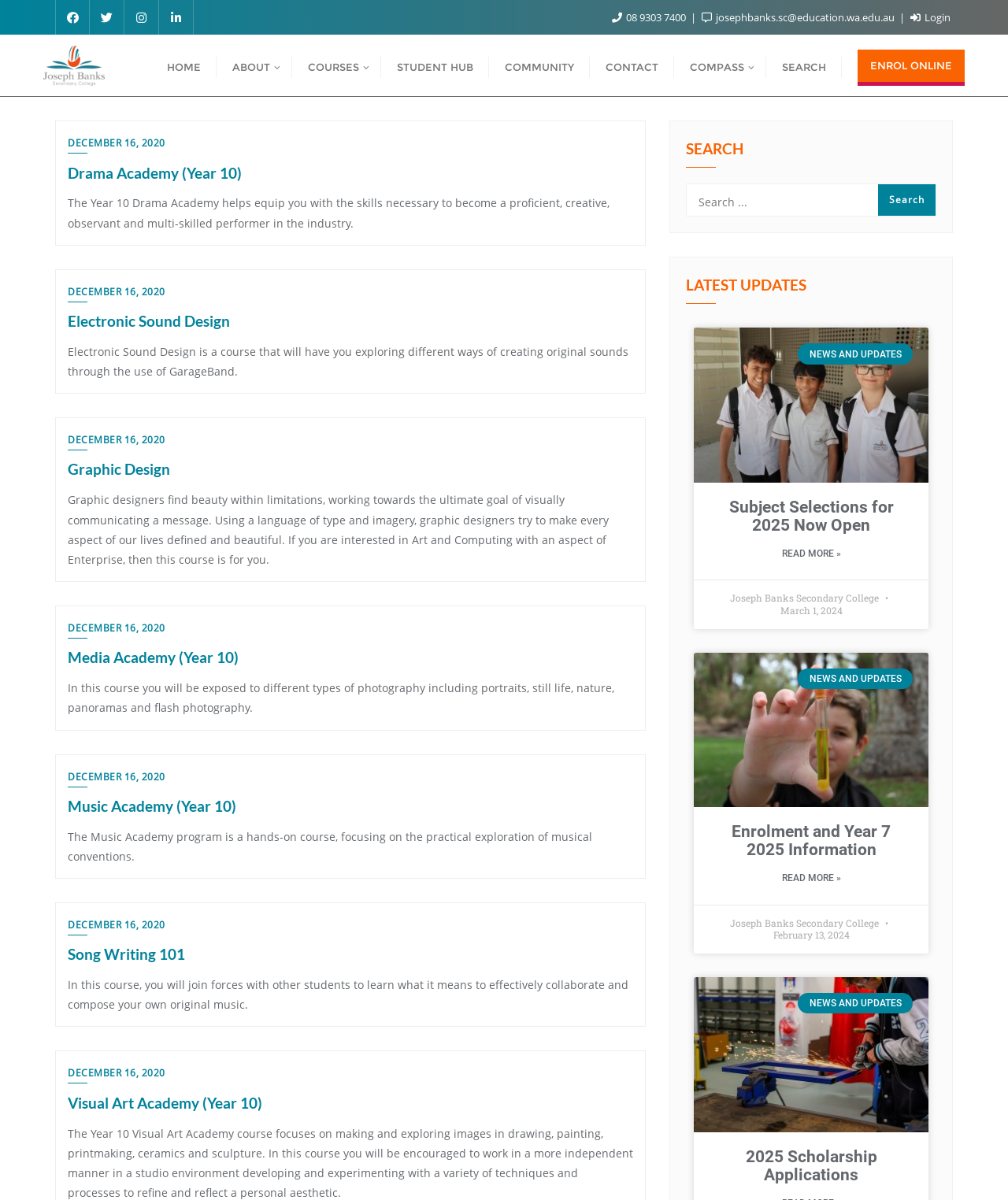Explain the features and main sections of the webpage comprehensively.

The webpage is about the Arts department of Joseph Banks Secondary College. At the top, there are several links and icons, including a logo, navigation links to HOME, ABOUT, COURSES, STUDENT HUB, COMMUNITY, CONTACT, COMPASS, SEARCH, and ENROL ONLINE. Below these links, there is a search bar with a search button.

The main content of the page is divided into several sections, each containing articles with headings, text, and links. The first section has six articles, each with a heading, a brief description, and a link to read more. The headings include Drama Academy (Year 10), Electronic Sound Design, Graphic Design, Media Academy (Year 10), Music Academy (Year 10), and Song Writing 101. Each article has a date, December 16, 2020, and a brief description of the course.

Below these articles, there is a section with a heading LATEST UPDATES. This section contains three articles with headings, text, and links. The headings are Subject Selections for 2025 Now Open, Enrolment and Year 7 2025 Information, and 2025 Scholarship Applications. Each article has a date, March 1, 2024, February 13, 2024, and no date, respectively, and a brief description of the update.

Throughout the page, there are several links and buttons, including links to read more about each article, a search button, and navigation links to other parts of the website. The overall layout is organized, with clear headings and concise text, making it easy to navigate and find information.